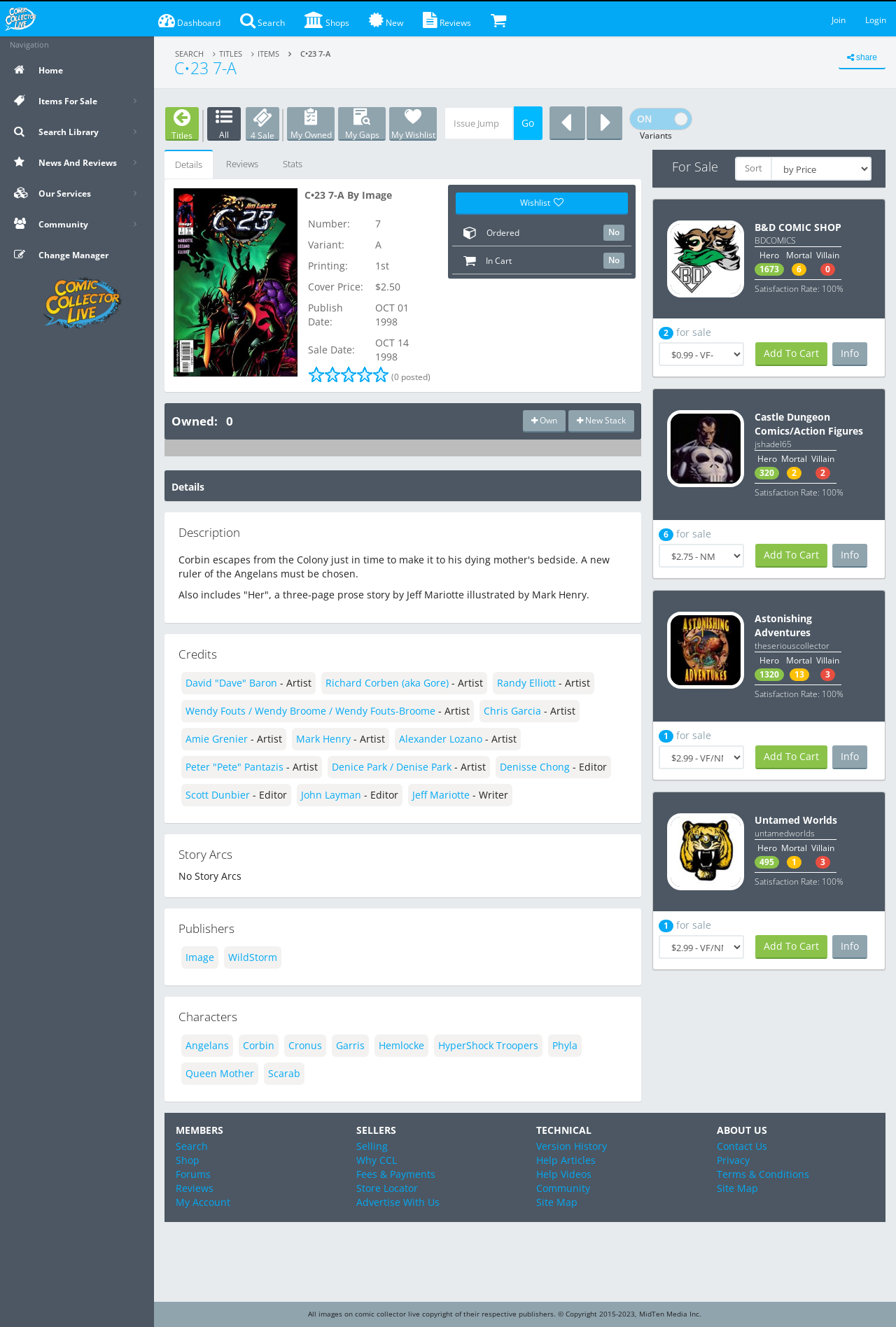Identify the bounding box coordinates of the clickable region necessary to fulfill the following instruction: "Click on the 'Dashboard' link". The bounding box coordinates should be four float numbers between 0 and 1, i.e., [left, top, right, bottom].

[0.166, 0.001, 0.257, 0.027]